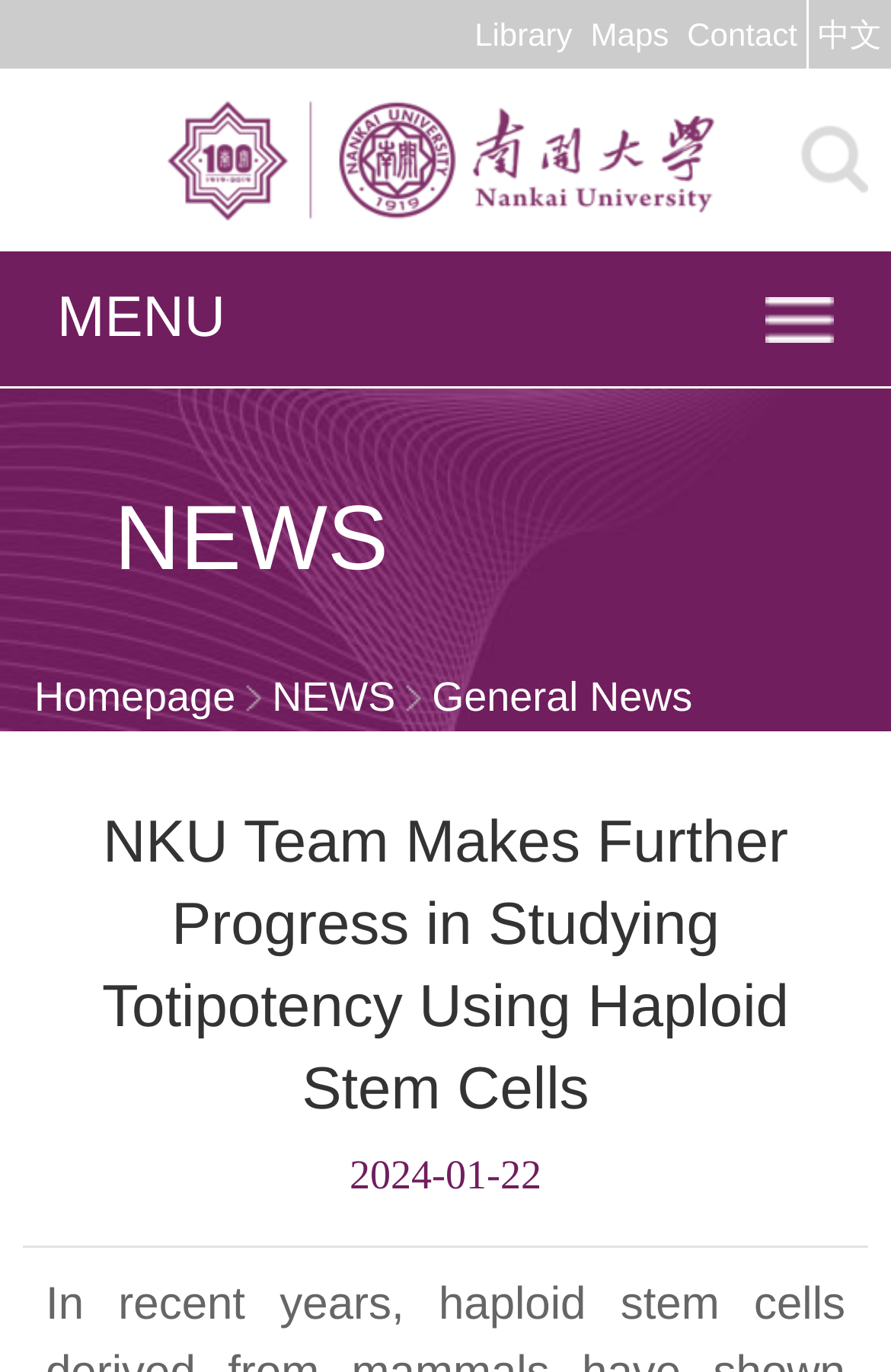Produce an elaborate caption capturing the essence of the webpage.

The webpage appears to be a news article page from a university website. At the top right corner, there are four links: "Library", "Maps", "Contact", and "中文" (Chinese). Below these links, there is a link "返回首页" (Return to Homepage) with an image beside it. 

On the top left side, there is a link with no text, accompanied by an image. Next to it, the text "MENU" is displayed. Another image is located on the top right side.

The main content of the page is divided into two sections. On the left side, there are three links: "Homepage", "NEWS", and "General News". On the right side, the title of the news article "NKU Team Makes Further Progress in Studying Totipotency Using Haploid Stem Cells" is displayed prominently. Below the title, the date "2024-01-22" is shown.

The meta description suggests that the article is about haploid stem cells and their advantages in screening key functional genes, with a research fellow named Shuai Ling contributing to the study.